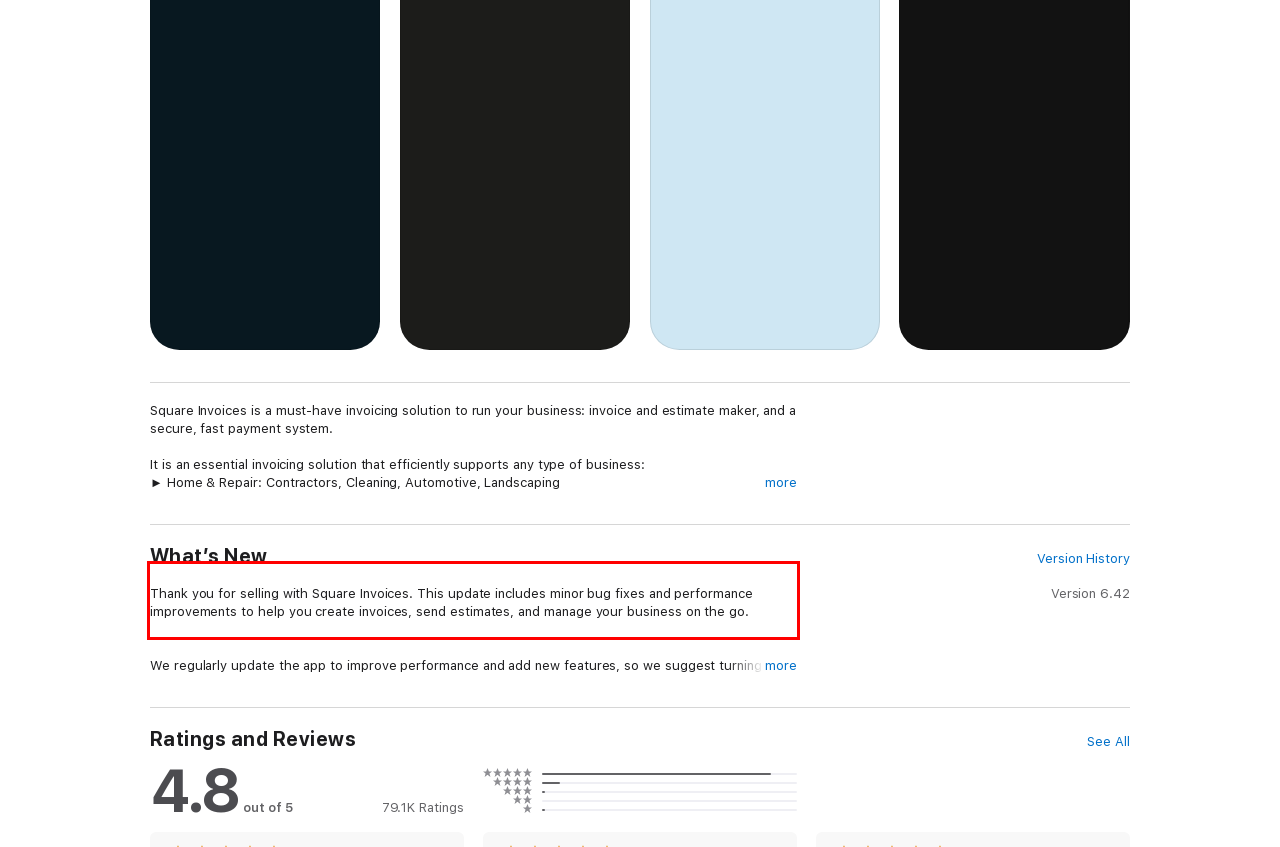Using OCR, extract the text content found within the red bounding box in the given webpage screenshot.

It has everything you need to run your business on the go: estimates, contacts, invoices, payments, automatic reminders and real-time tracking and reporting. It’s all in one app, and there are no monthly fees. Bill customers with a simple invoice app that also makes sending estimates or requesting deposits easy. Access Square Invoices on your iPhone, iPad or desktop.